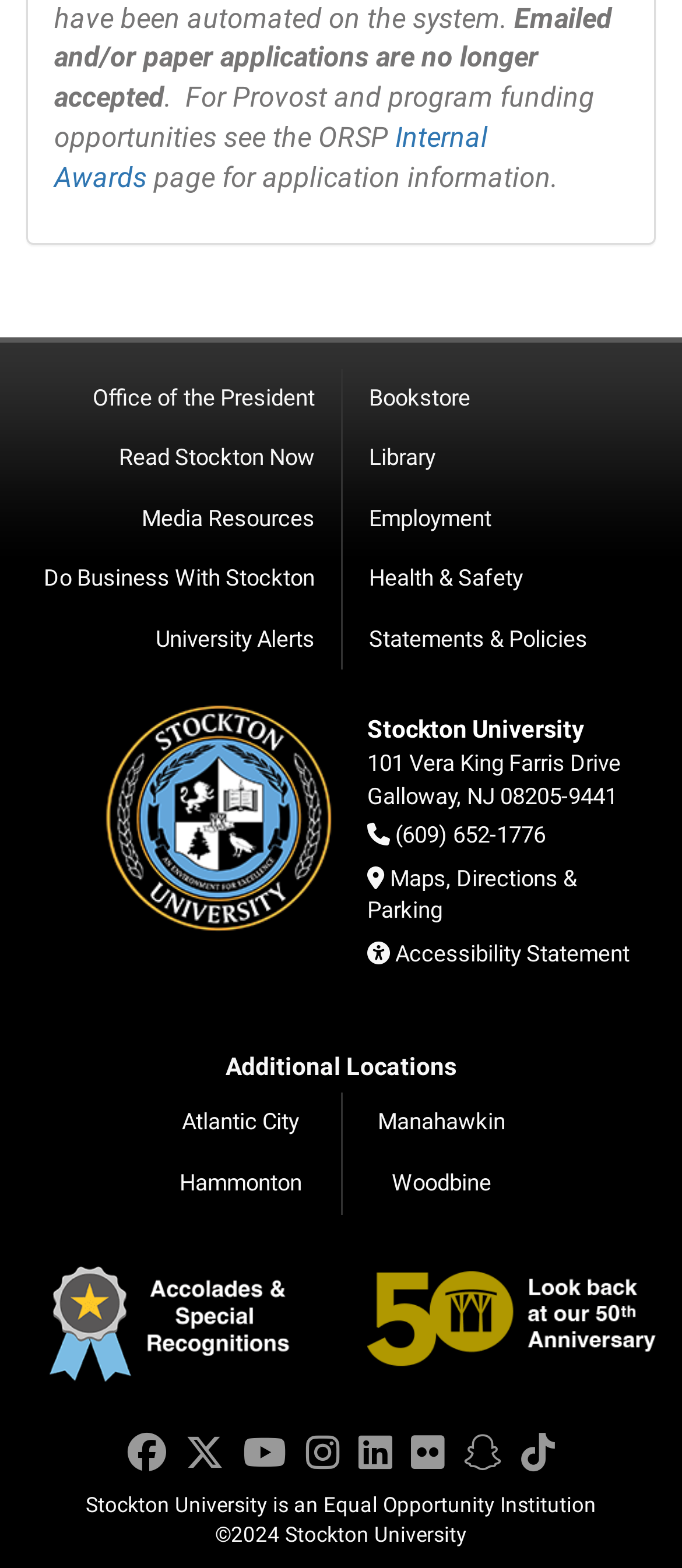Please specify the bounding box coordinates of the region to click in order to perform the following instruction: "Learn about modular press-fit systems".

None